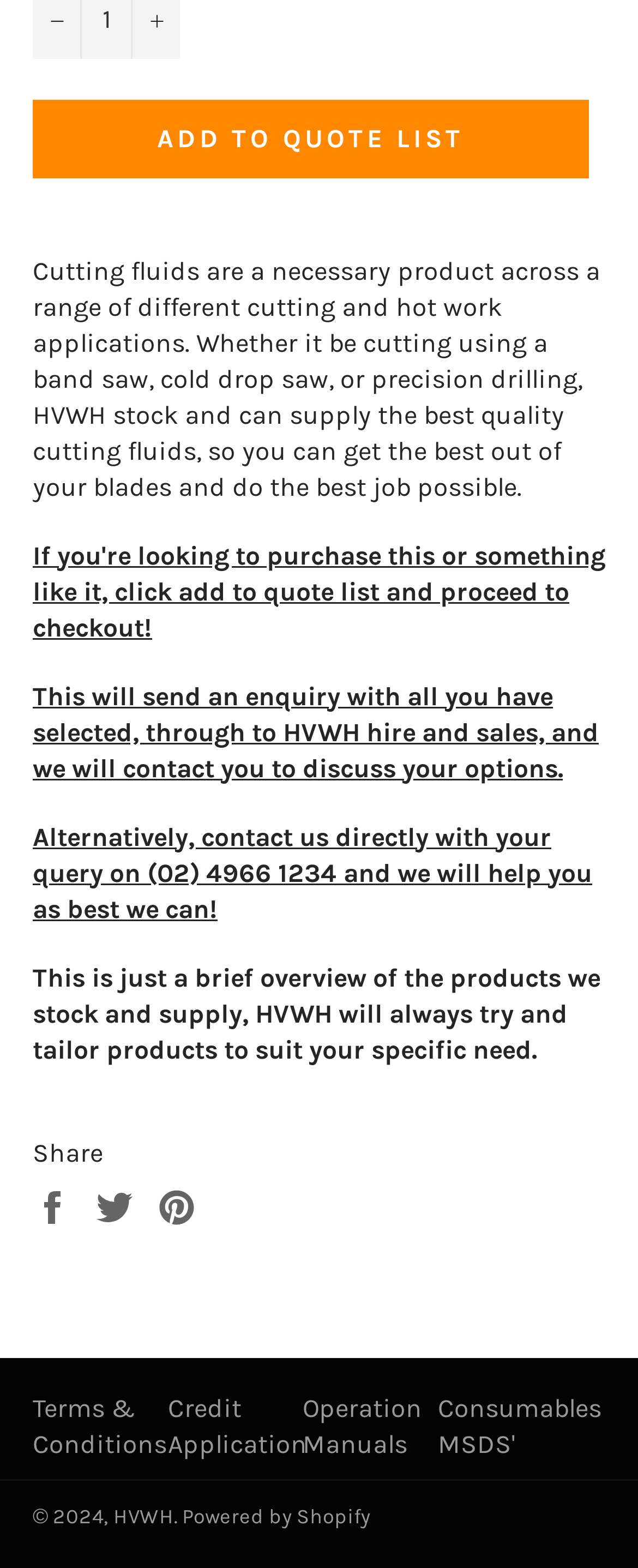What is the purpose of cutting fluids?
From the image, respond using a single word or phrase.

To get the best out of blades